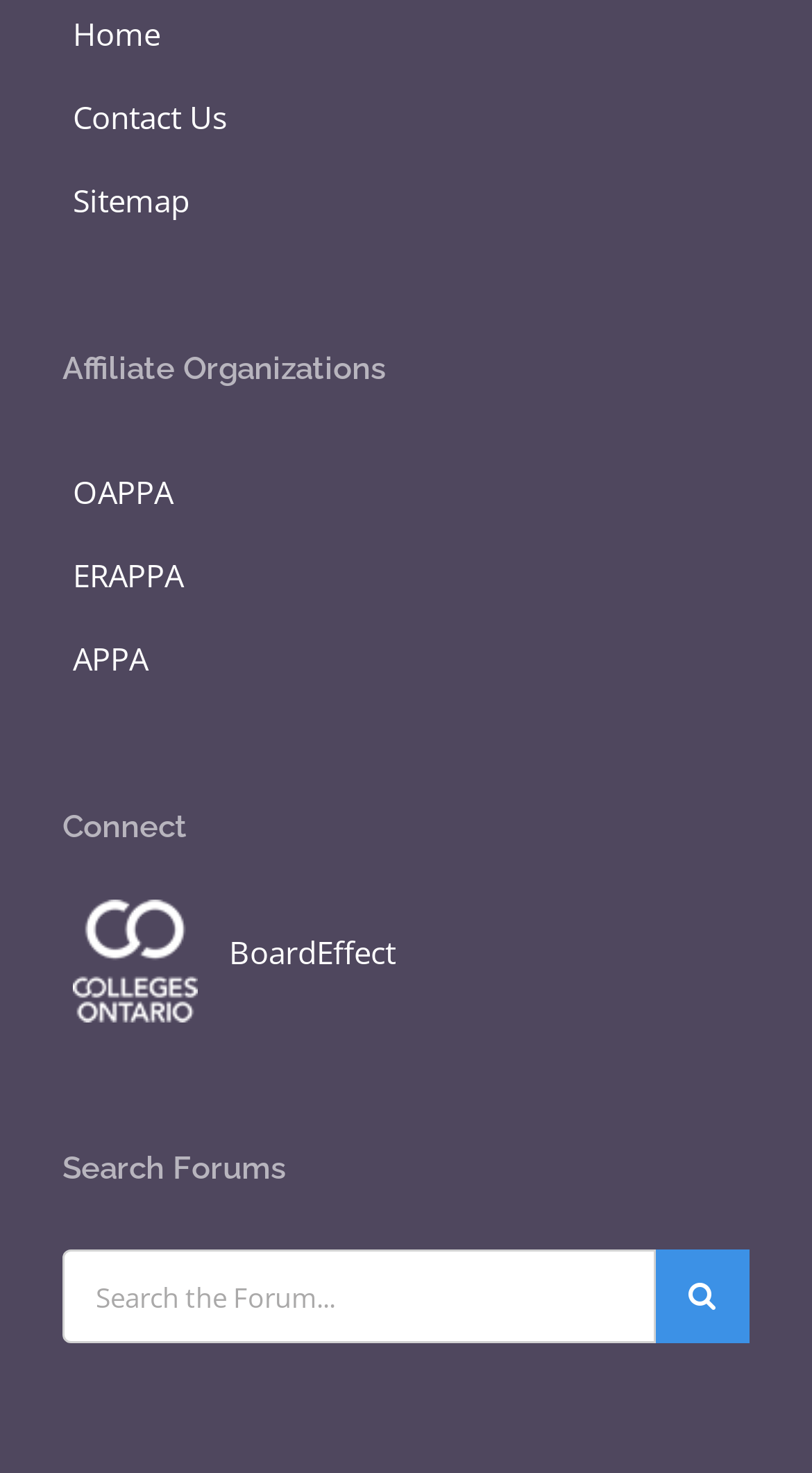What is the text on the search button?
Using the image as a reference, answer the question in detail.

The search button has an icon with the text '', which is a magnifying glass symbol commonly used to represent search functionality.